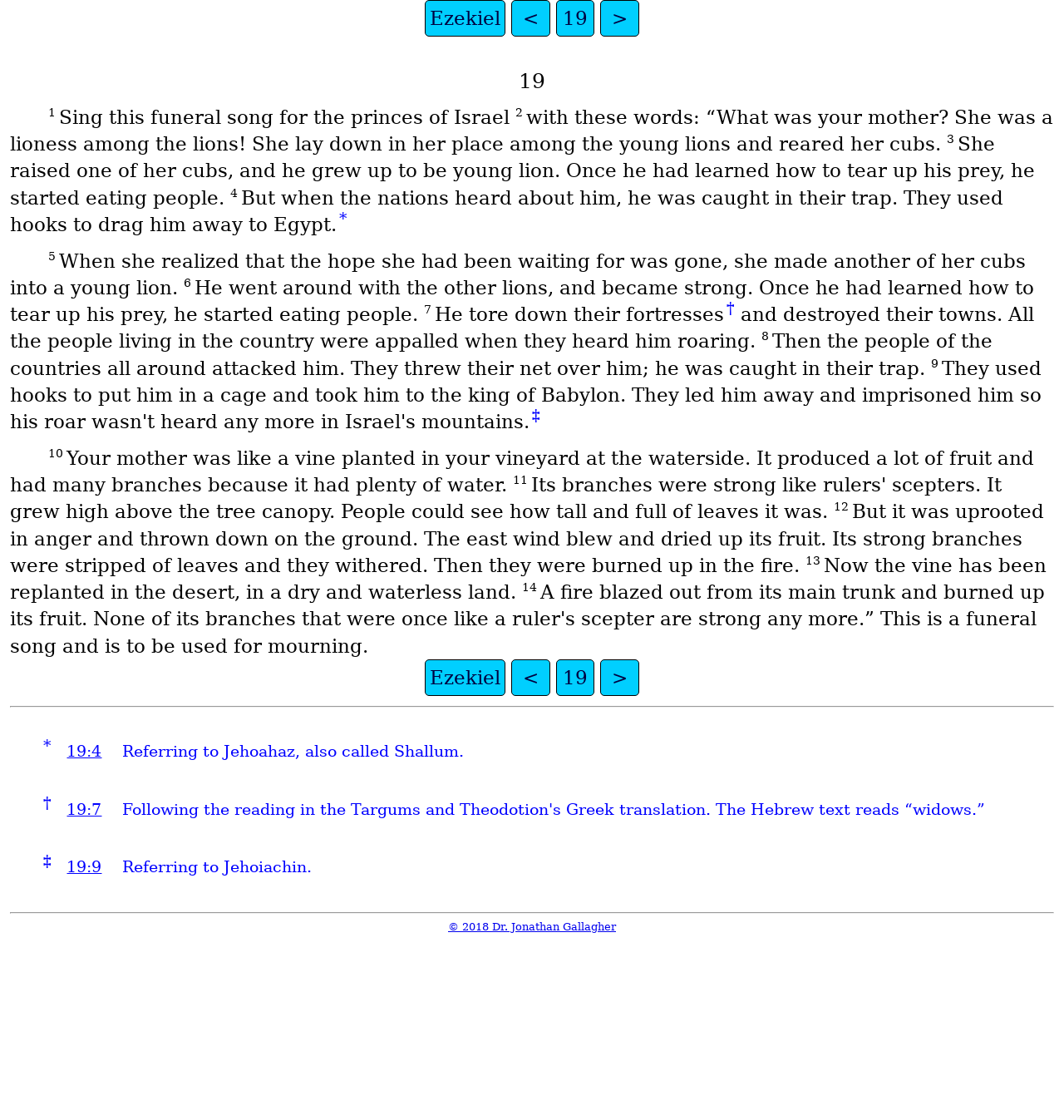Specify the bounding box coordinates for the region that must be clicked to perform the given instruction: "Go to the 'NEWS AND EVENTS' page".

None